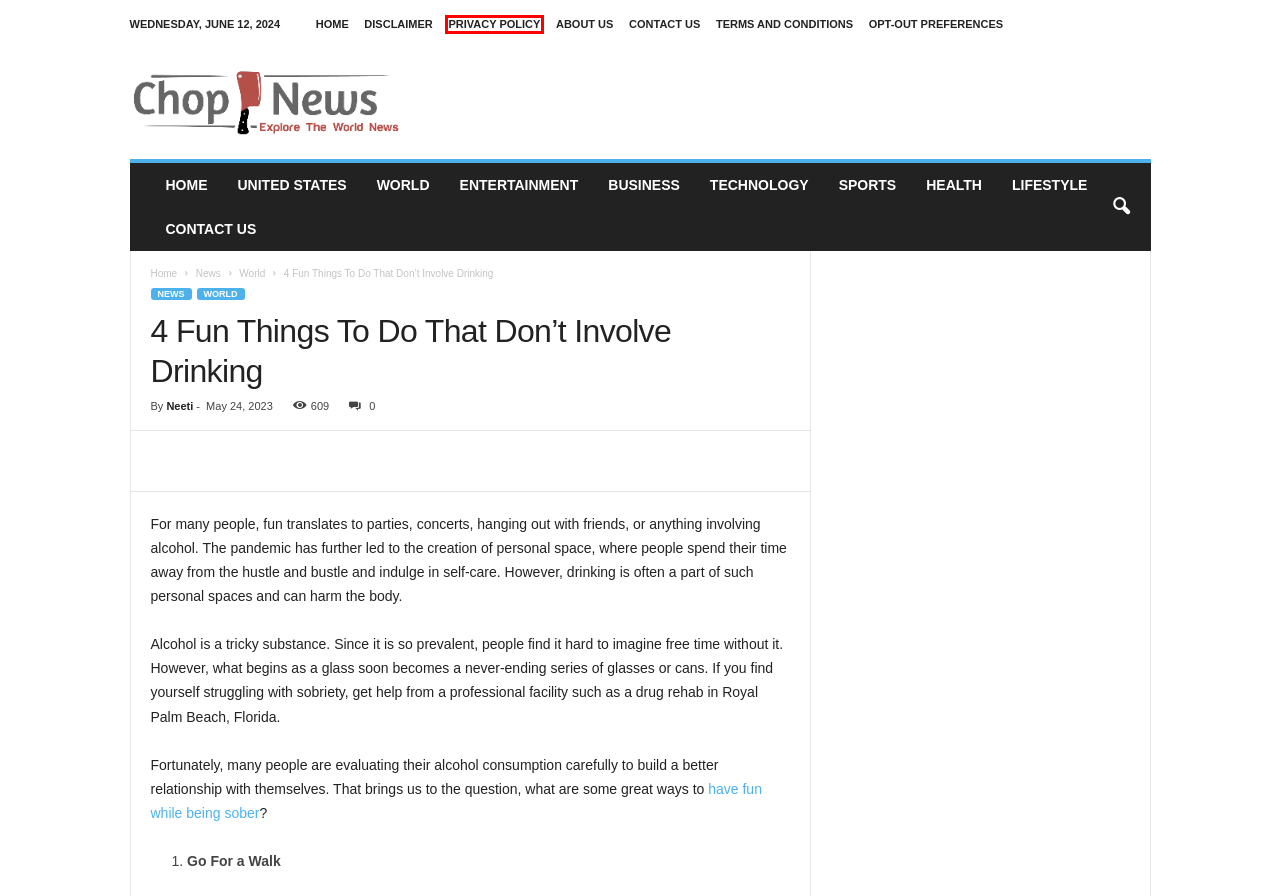Look at the screenshot of a webpage, where a red bounding box highlights an element. Select the best description that matches the new webpage after clicking the highlighted element. Here are the candidates:
A. Health - Chop News
B. World - Chop News
C. Privacy Policy - Chop News
D. LifeStyle - Chop News
E. Opt-out preferences - Chop News
F. Business - Chop News
G. About Us - Chop News
H. Entertainment - Chop News

C